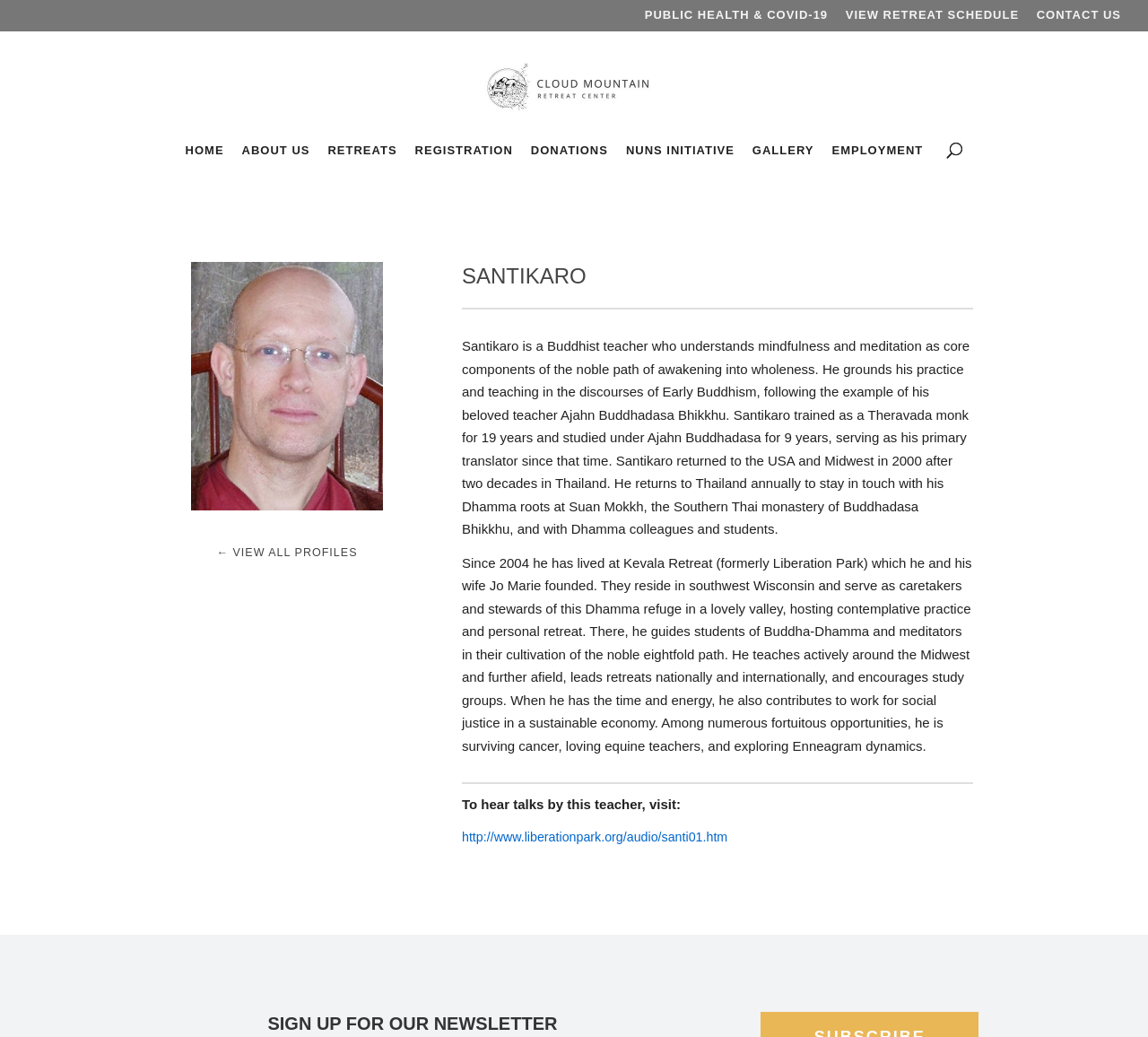Specify the bounding box coordinates of the element's region that should be clicked to achieve the following instruction: "Visit the home page". The bounding box coordinates consist of four float numbers between 0 and 1, in the format [left, top, right, bottom].

[0.161, 0.139, 0.195, 0.17]